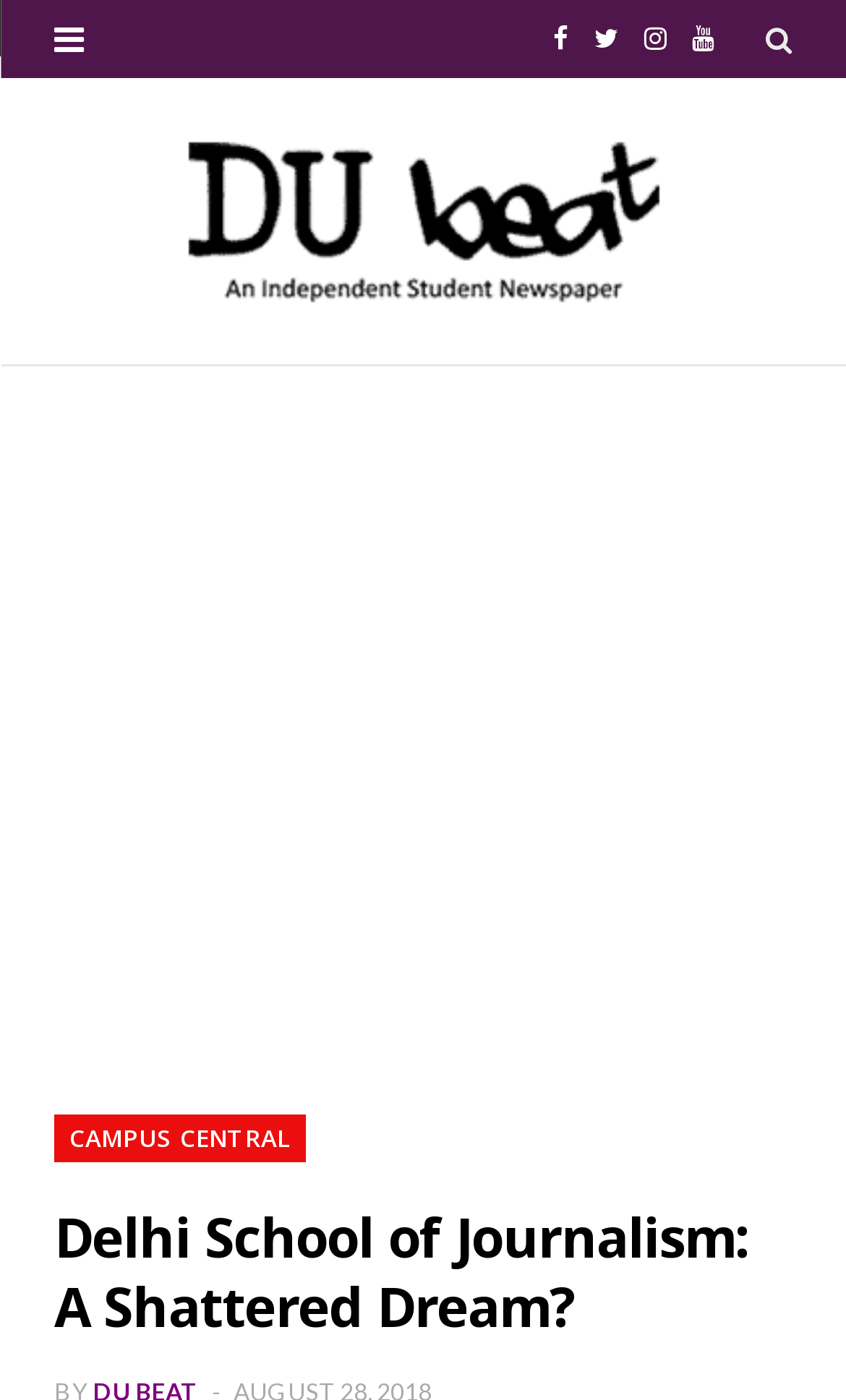What is the headline of the webpage?

Delhi School of Journalism: A Shattered Dream?